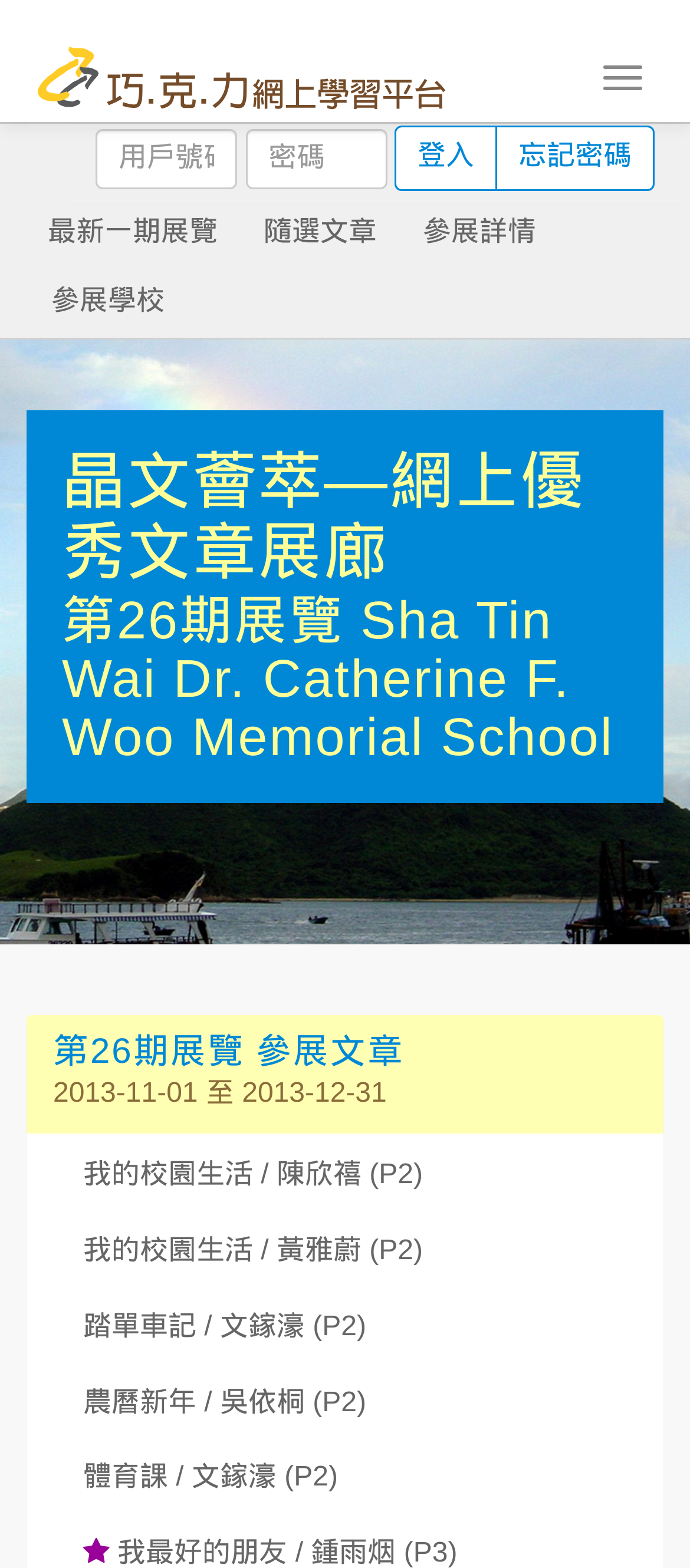What is the school name?
Please respond to the question with as much detail as possible.

I found the link element 'Sha Tin Wai Dr. Catherine F. Woo Memorial School' which indicates the school name.